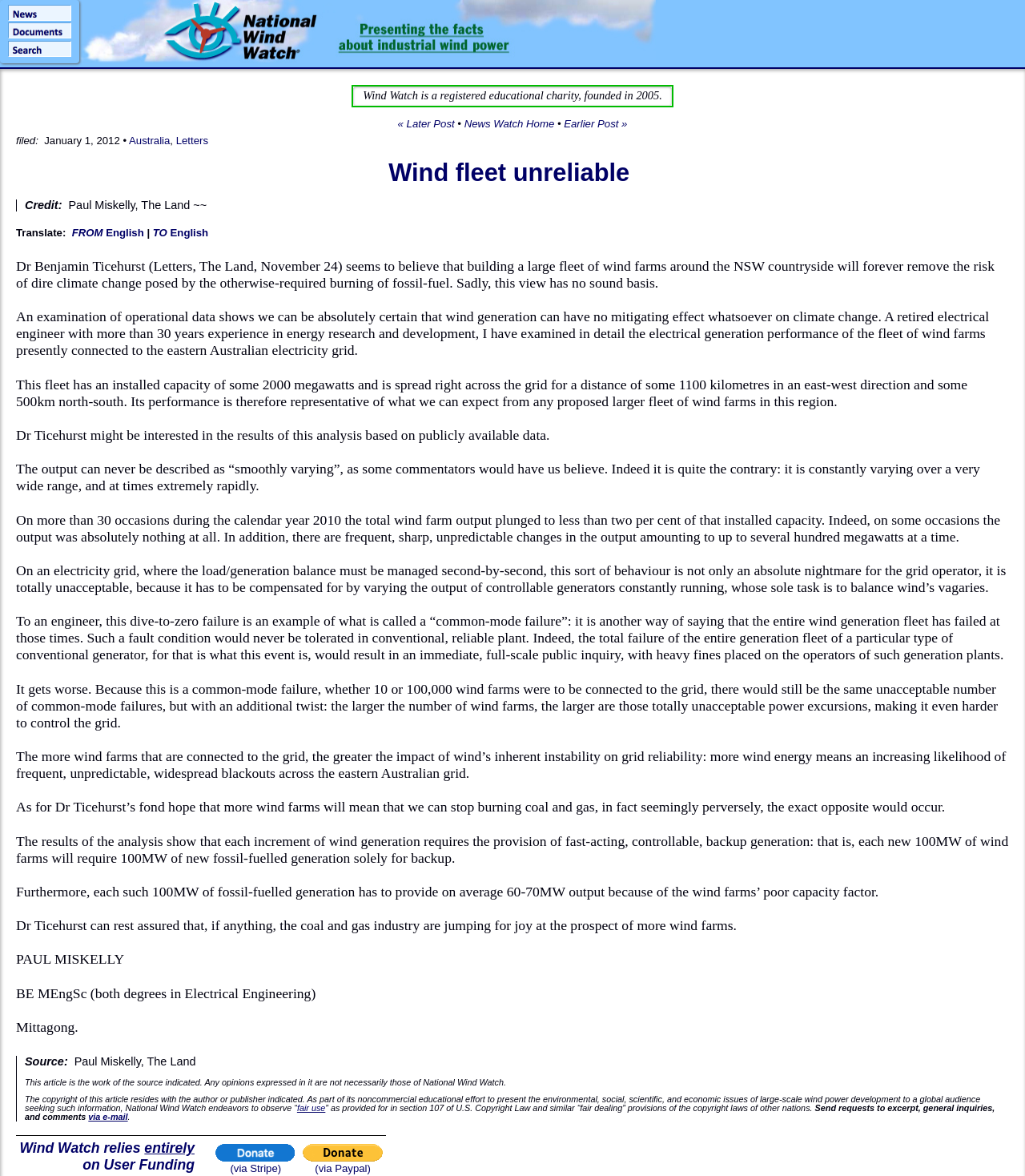Provide the bounding box coordinates of the section that needs to be clicked to accomplish the following instruction: "Translate the page from English."

[0.07, 0.193, 0.14, 0.203]